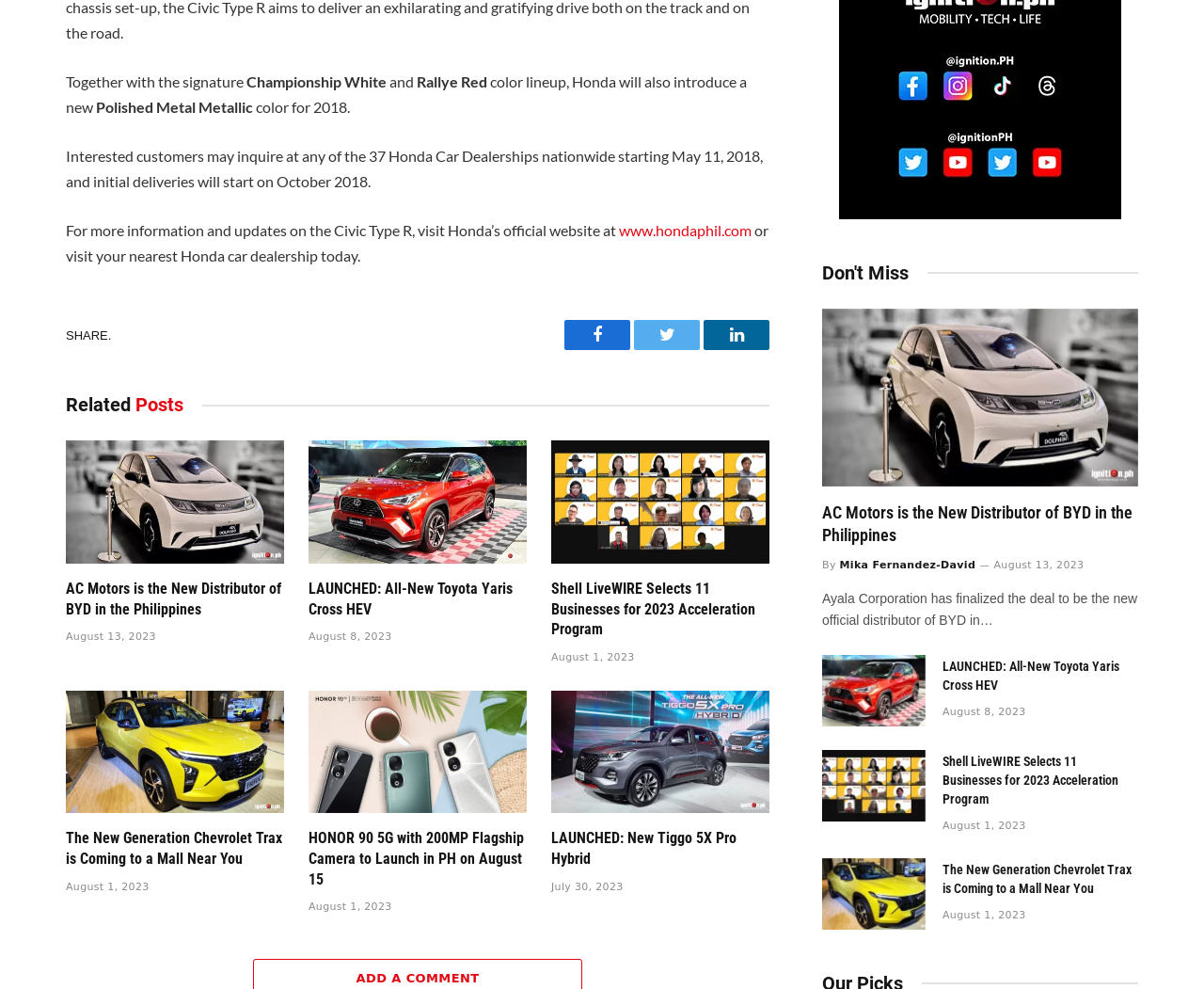Given the description "LinkedIn", determine the bounding box of the corresponding UI element.

[0.584, 0.324, 0.639, 0.354]